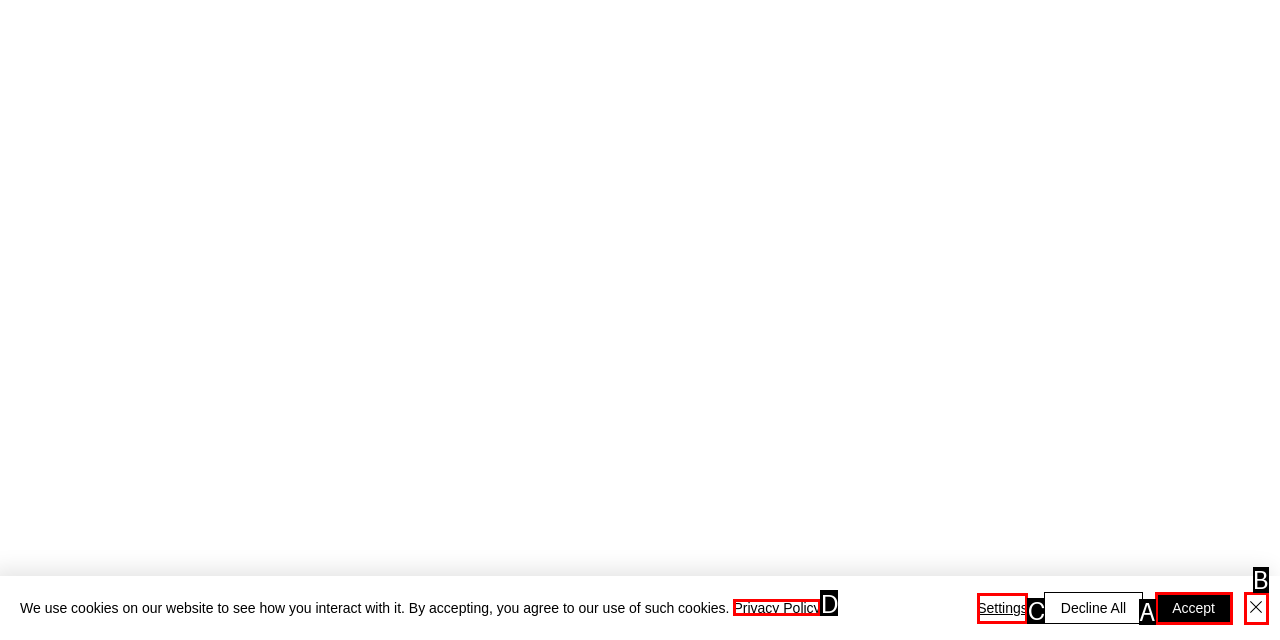Based on the provided element description: aria-label="Close", identify the best matching HTML element. Respond with the corresponding letter from the options shown.

B